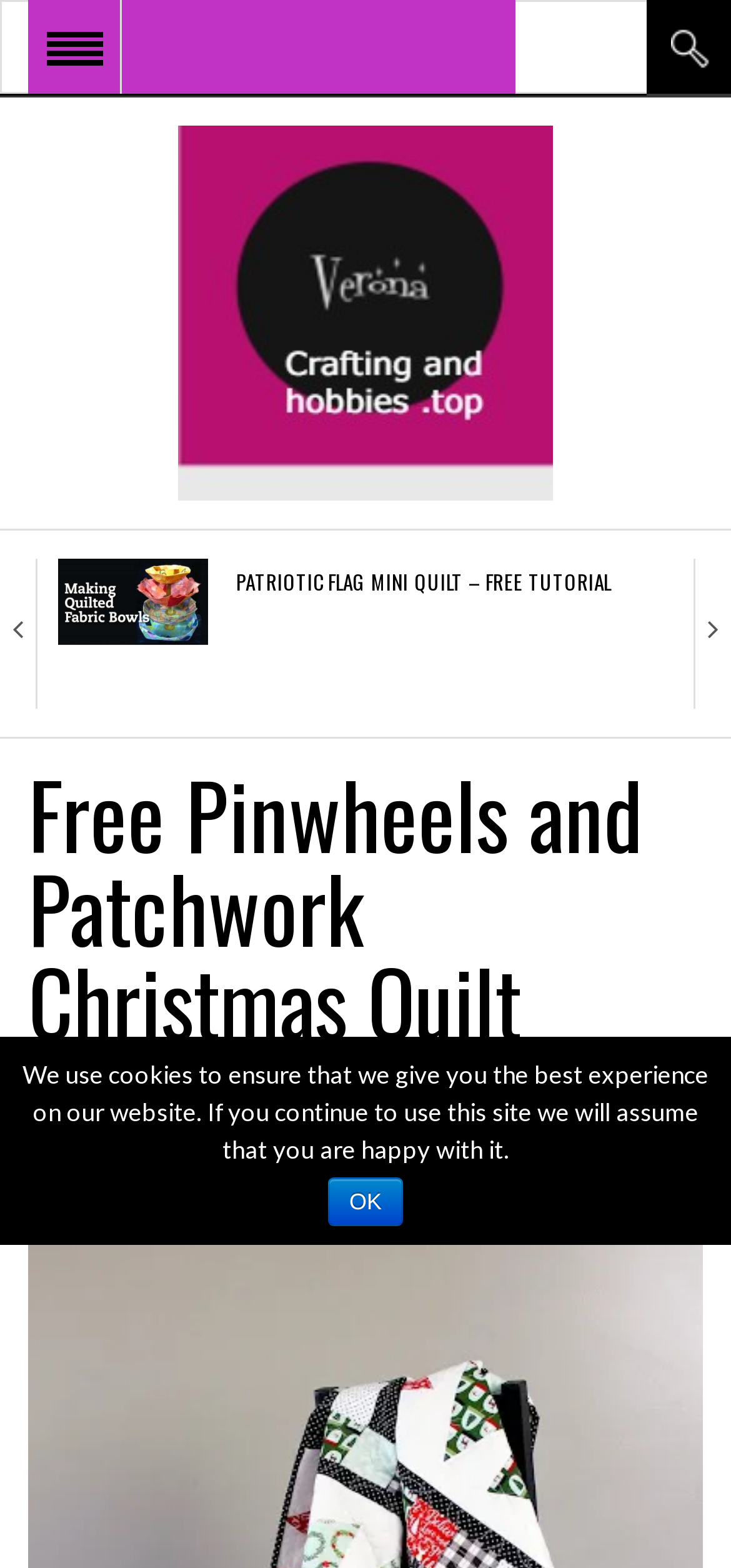What is the theme of the quilt pattern?
Please describe in detail the information shown in the image to answer the question.

Based on the webpage content, I can see that the article is about a Christmas quilt pattern, which suggests that the theme of the quilt pattern is Christmas.